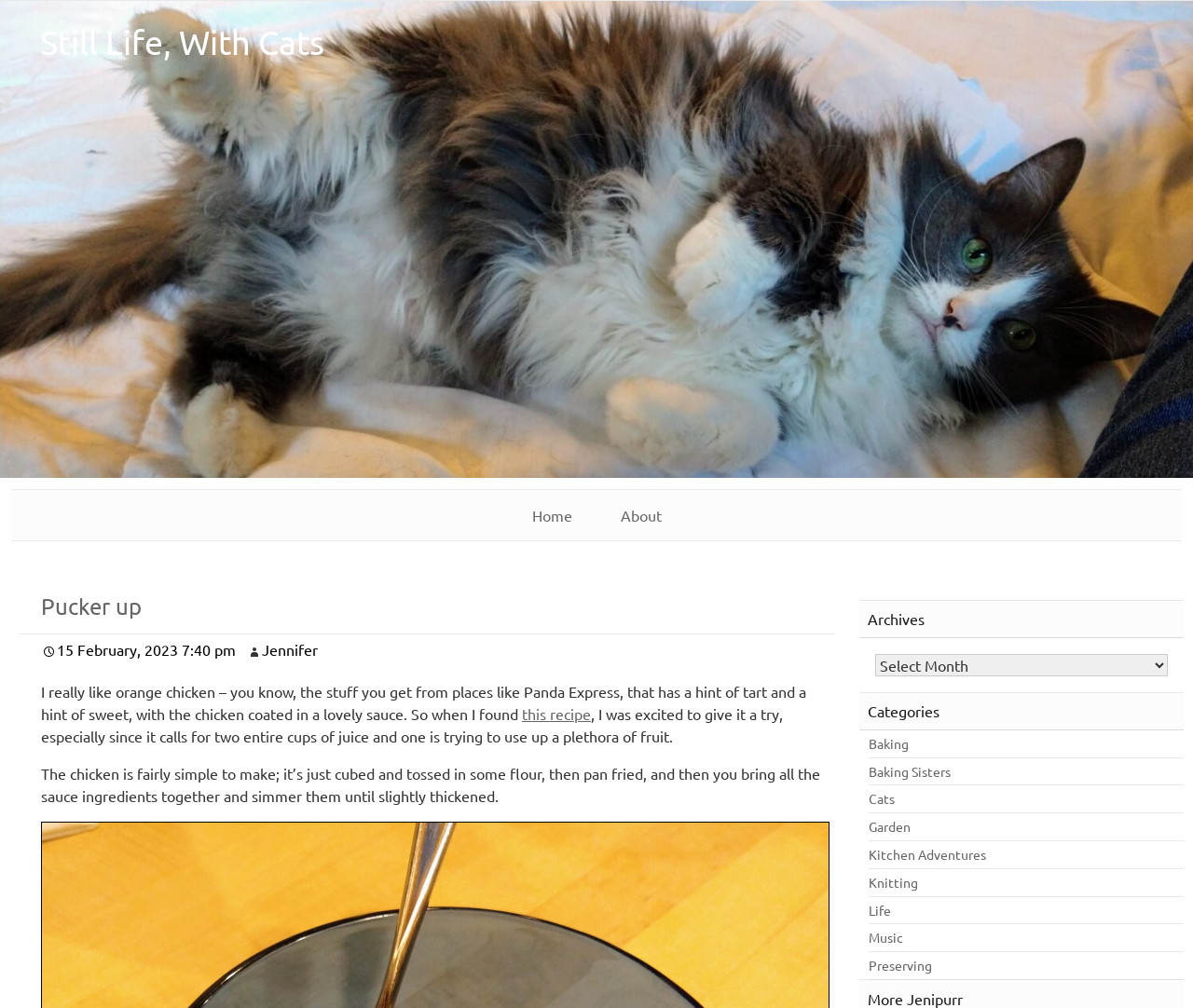Could you find the bounding box coordinates of the clickable area to complete this instruction: "view archives"?

[0.72, 0.595, 0.992, 0.633]